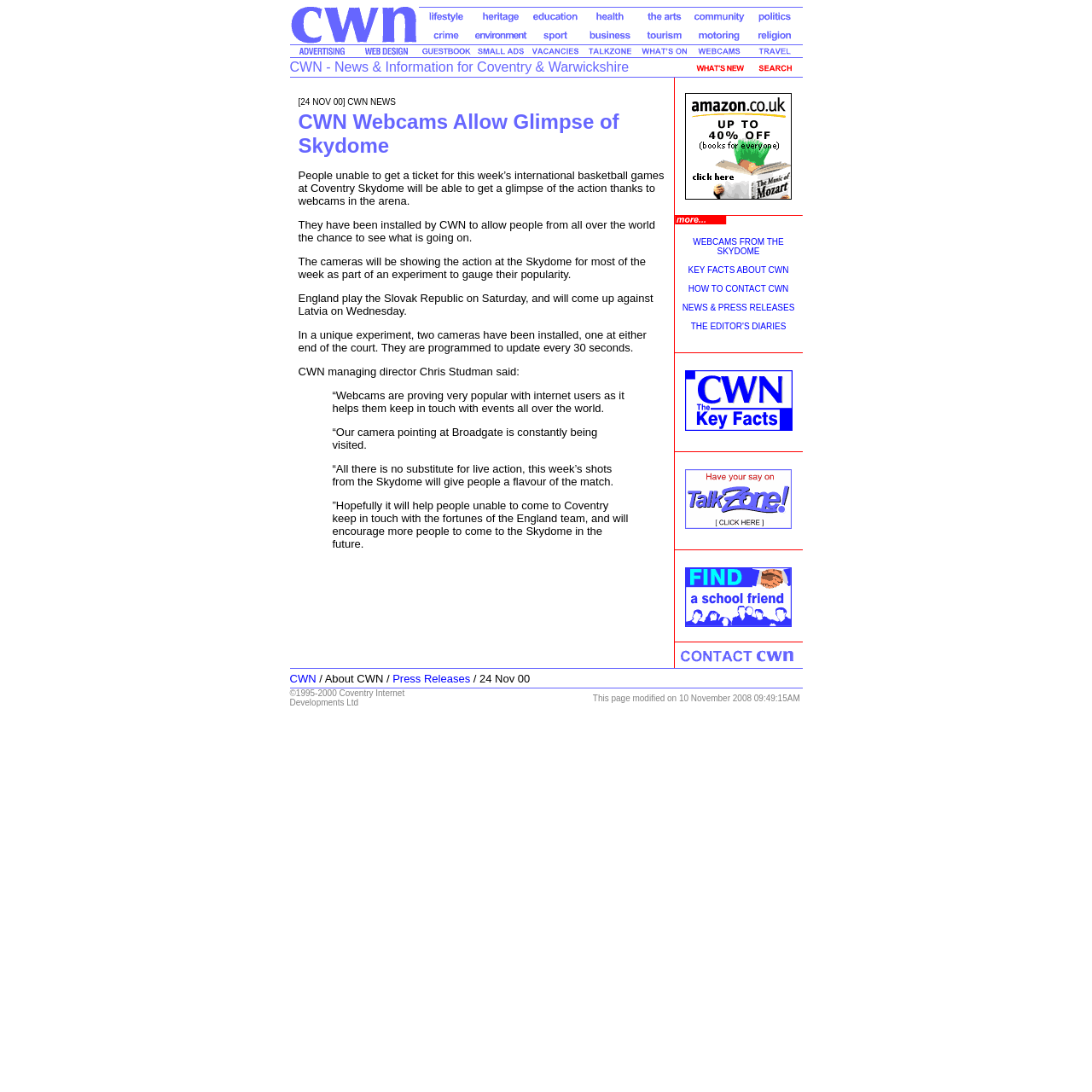What is the purpose of the 'Search CWN' link?
Can you offer a detailed and complete answer to this question?

The 'Search CWN' link is located at the top right side of the webpage, and its purpose is to allow users to search for specific content within the website.